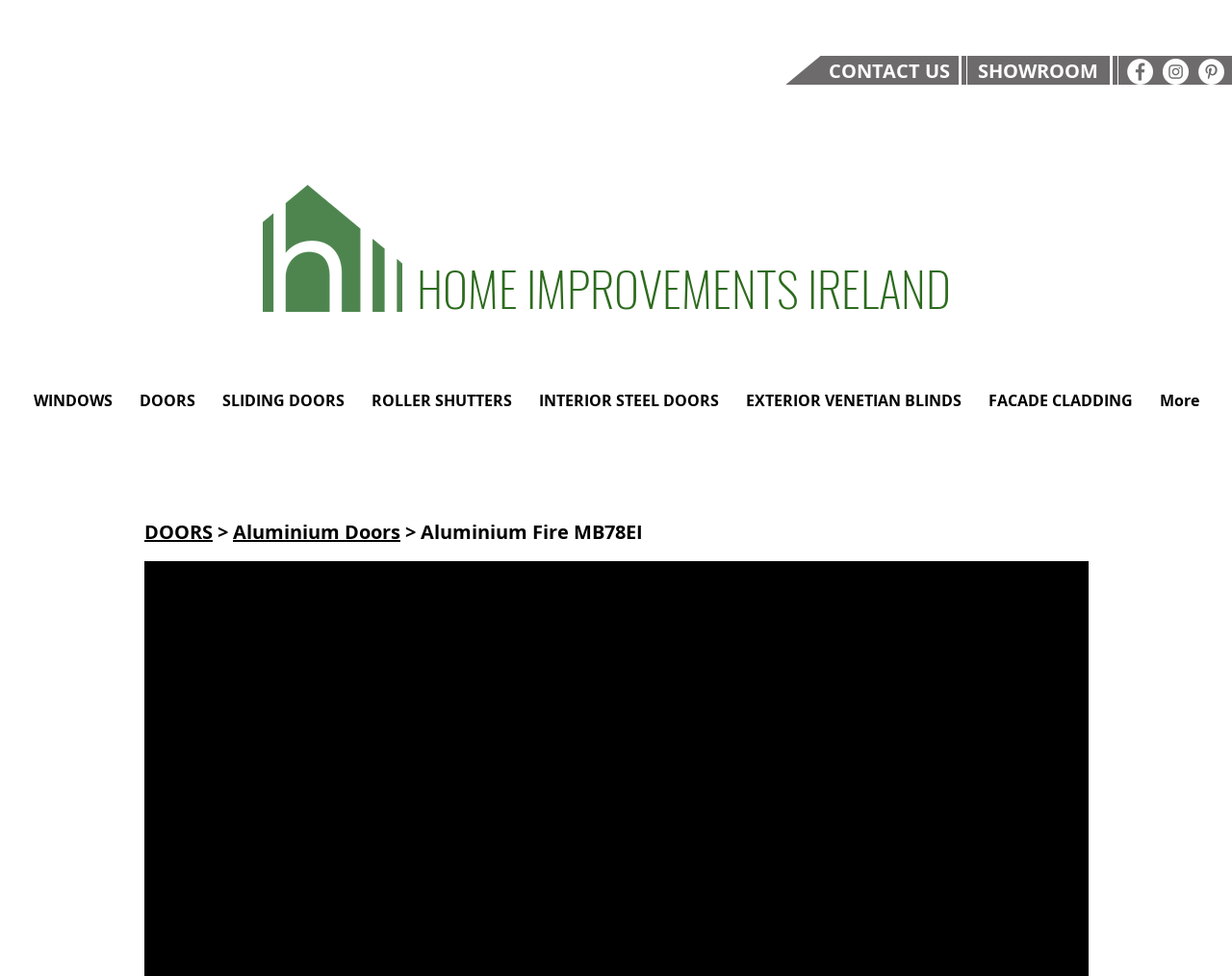Please locate the bounding box coordinates of the element that should be clicked to complete the given instruction: "View Aluminium Fire MB78EI details".

[0.117, 0.532, 0.622, 0.558]